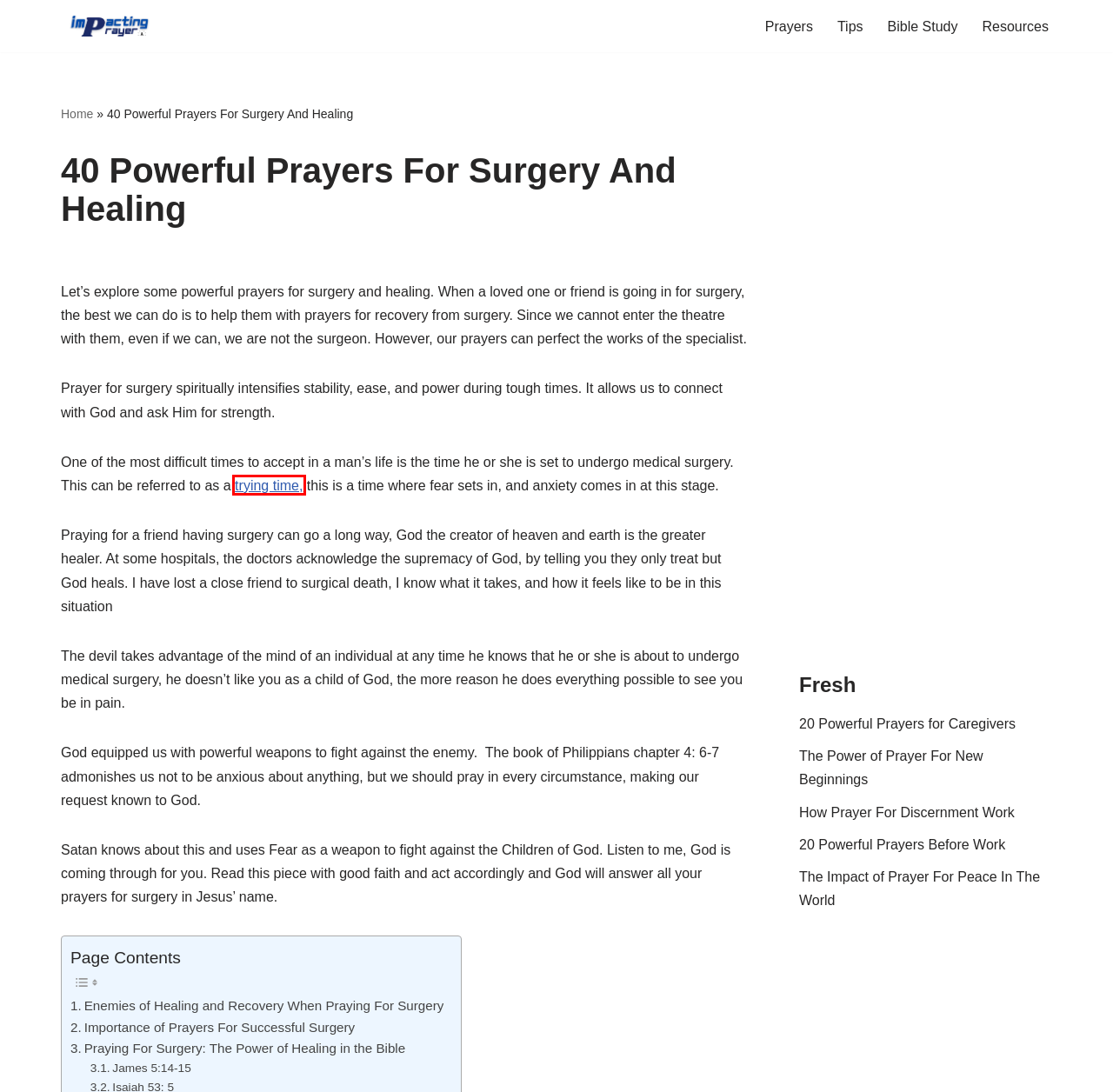Look at the screenshot of a webpage, where a red bounding box highlights an element. Select the best description that matches the new webpage after clicking the highlighted element. Here are the candidates:
A. Tips | Impacting Prayer
B. 20 Powerful Prayers for Caregivers
C. Resources | Impacting Prayer
D. 5 Best Ways To Trust God In Difficult Times
E. The Power of Prayer For New Beginnings
F. Impacting Prayer
G. How Prayer For Discernment Work
H. Prayers | Impacting Prayer

D